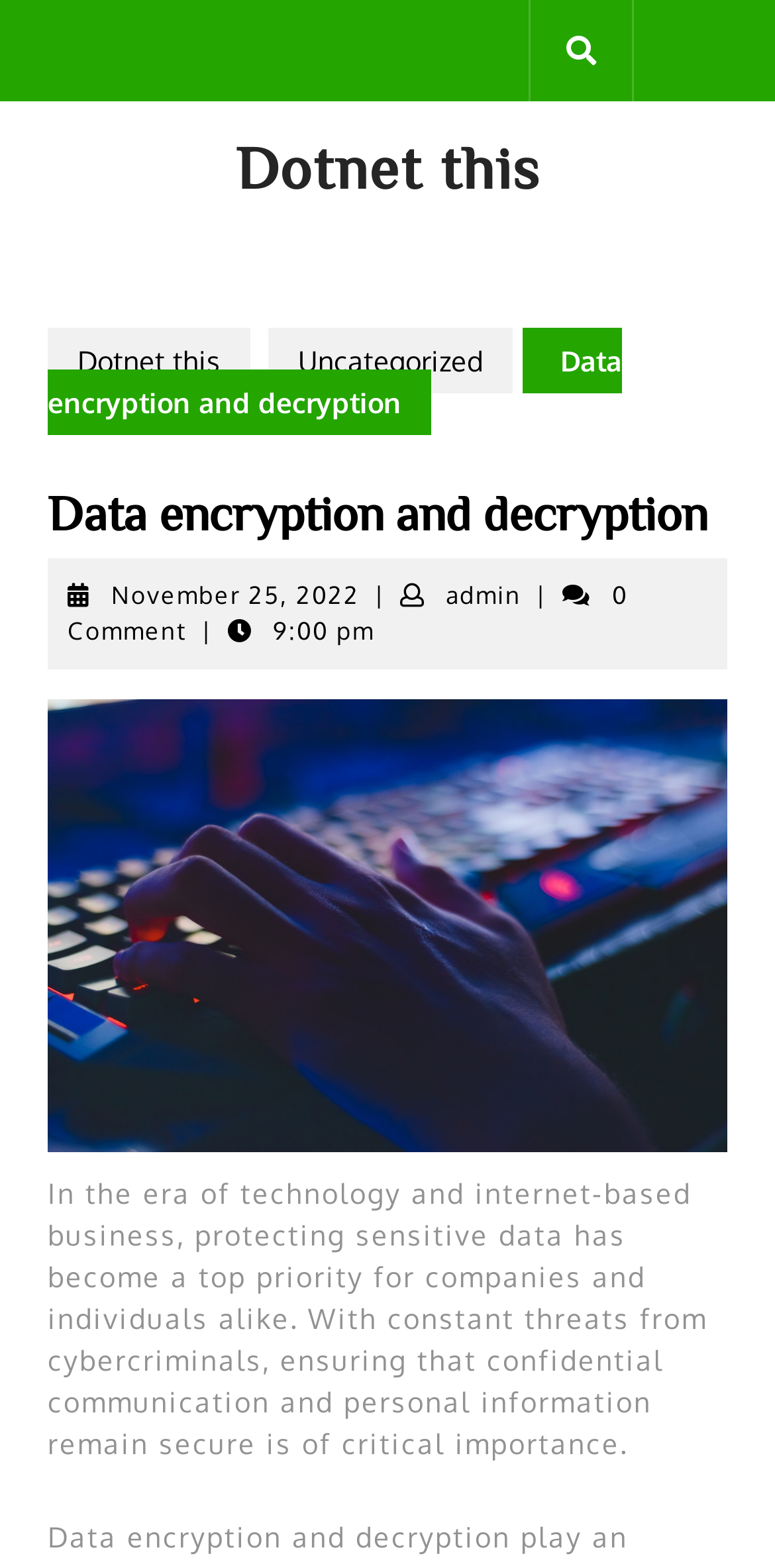Generate a thorough description of the webpage.

The webpage appears to be a blog post or article about data encryption and decryption. At the top, there is a navigation menu with two links: a home icon and a link to "Dotnet this". Below this, there is a header section with a title "Data encryption and decryption" in a large font, followed by a subtitle with the date "November 25, 2022" and the author "admin". 

To the right of the title, there are three small links: "Uncategorized", a vertical bar, and "0 Comment". Below this, there is a paragraph of text that summarizes the importance of protecting sensitive data in the era of technology and internet-based business. The text explains that with constant threats from cybercriminals, ensuring that confidential communication and personal information remain secure is of critical importance.

The layout of the webpage is organized, with clear headings and concise text. The navigation menu is located at the top, followed by the header section, and then the main content of the article. The use of vertical bars and small links adds a sense of structure to the page. Overall, the webpage appears to be a informative article about data encryption and decryption.